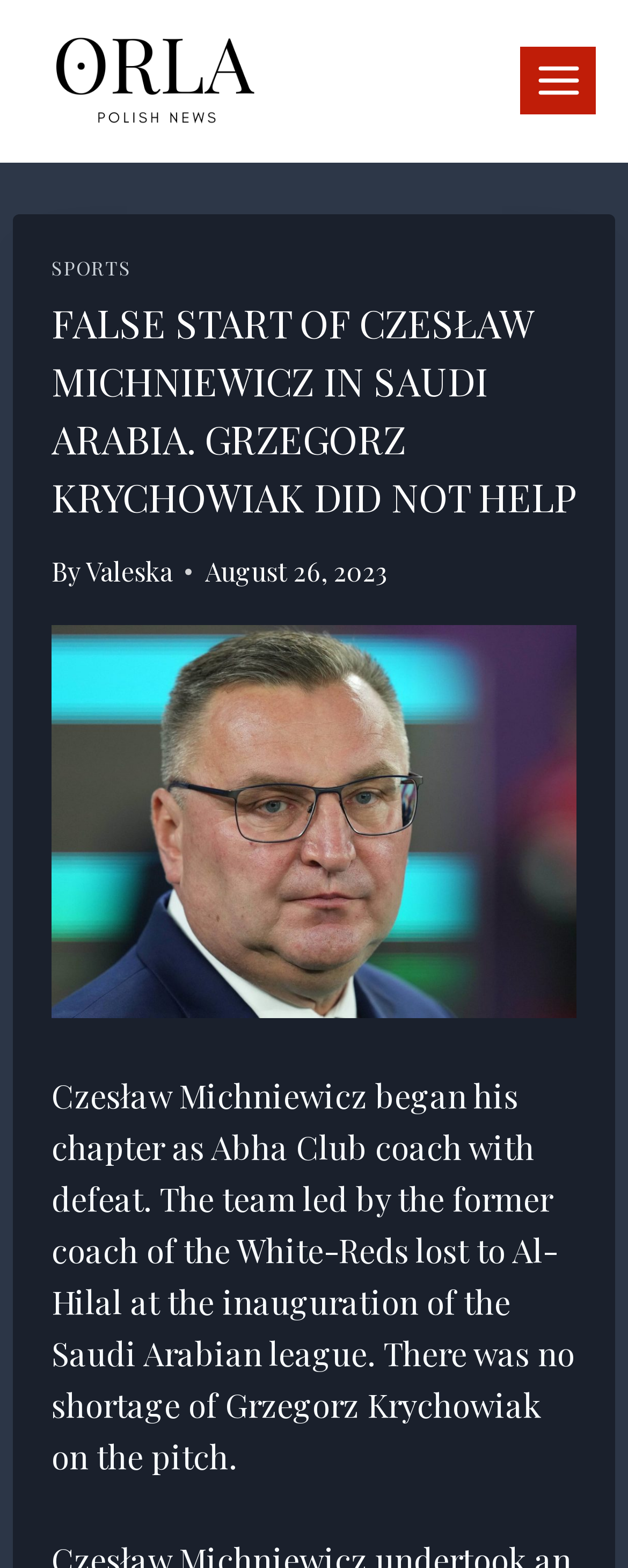Who is the player mentioned in the article?
From the details in the image, answer the question comprehensively.

The question asks about the player mentioned in the article. From the webpage, we can see that the heading mentions 'GRZEGORZ KRYCHOWIAK DID NOT HELP', and the text below it says 'There was no shortage of Grzegorz Krychowiak on the pitch.' Therefore, the answer is Grzegorz Krychowiak.